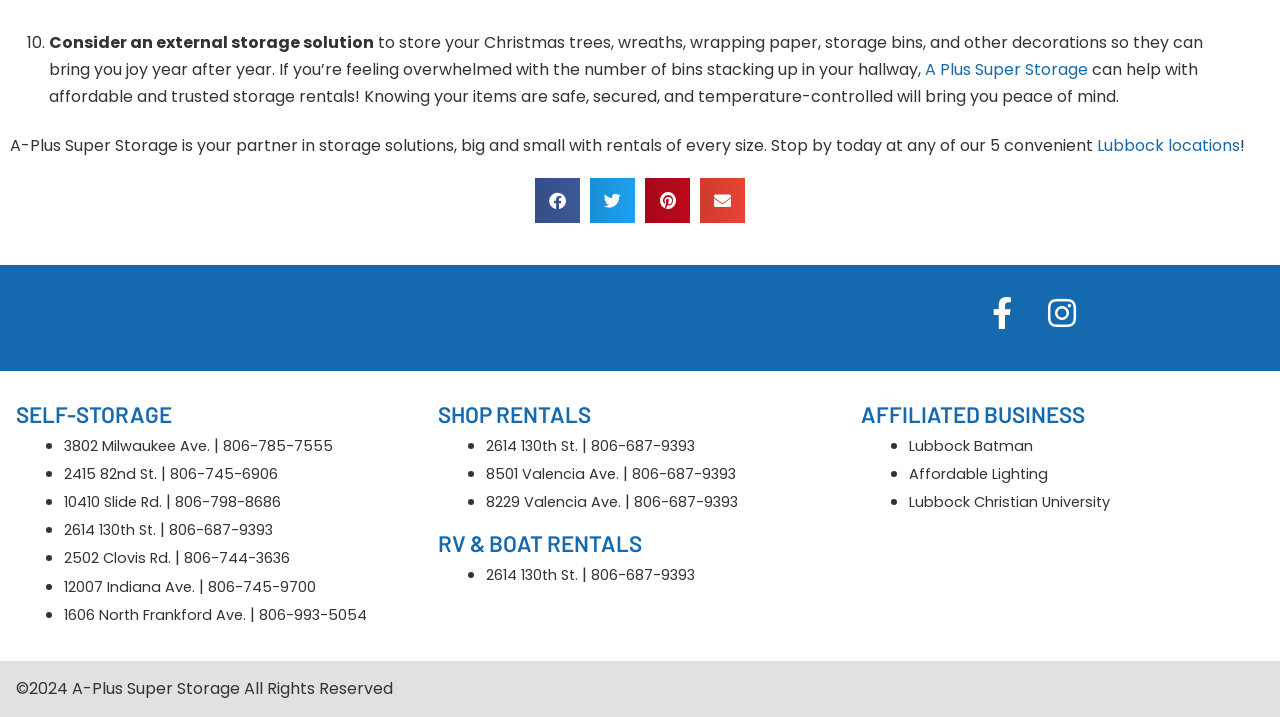Specify the bounding box coordinates of the element's area that should be clicked to execute the given instruction: "Visit 'Lubbock locations'". The coordinates should be four float numbers between 0 and 1, i.e., [left, top, right, bottom].

[0.857, 0.187, 0.969, 0.219]